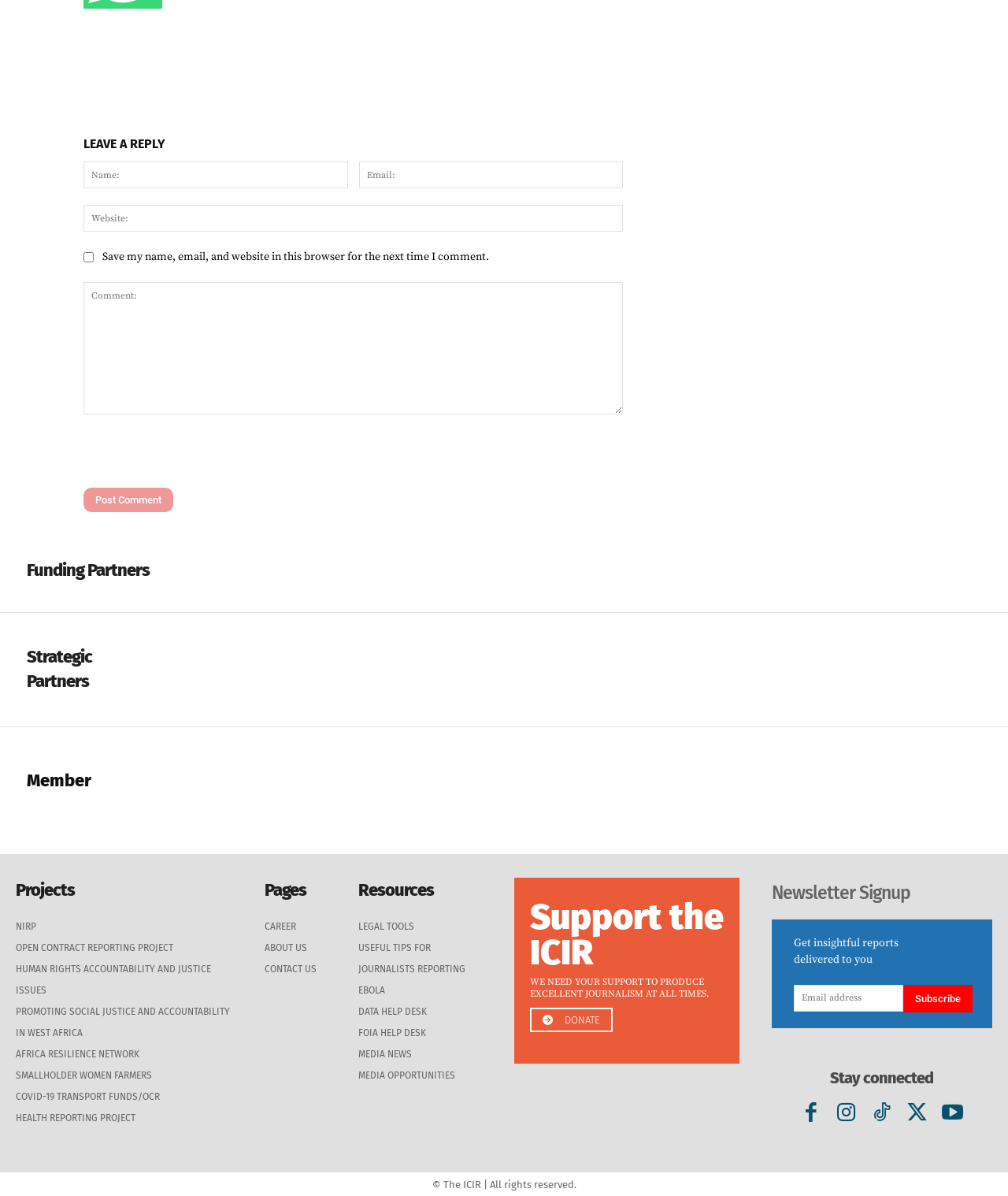What is the purpose of the 'Support the ICIR' section? Refer to the image and provide a one-word or short phrase answer.

Donation